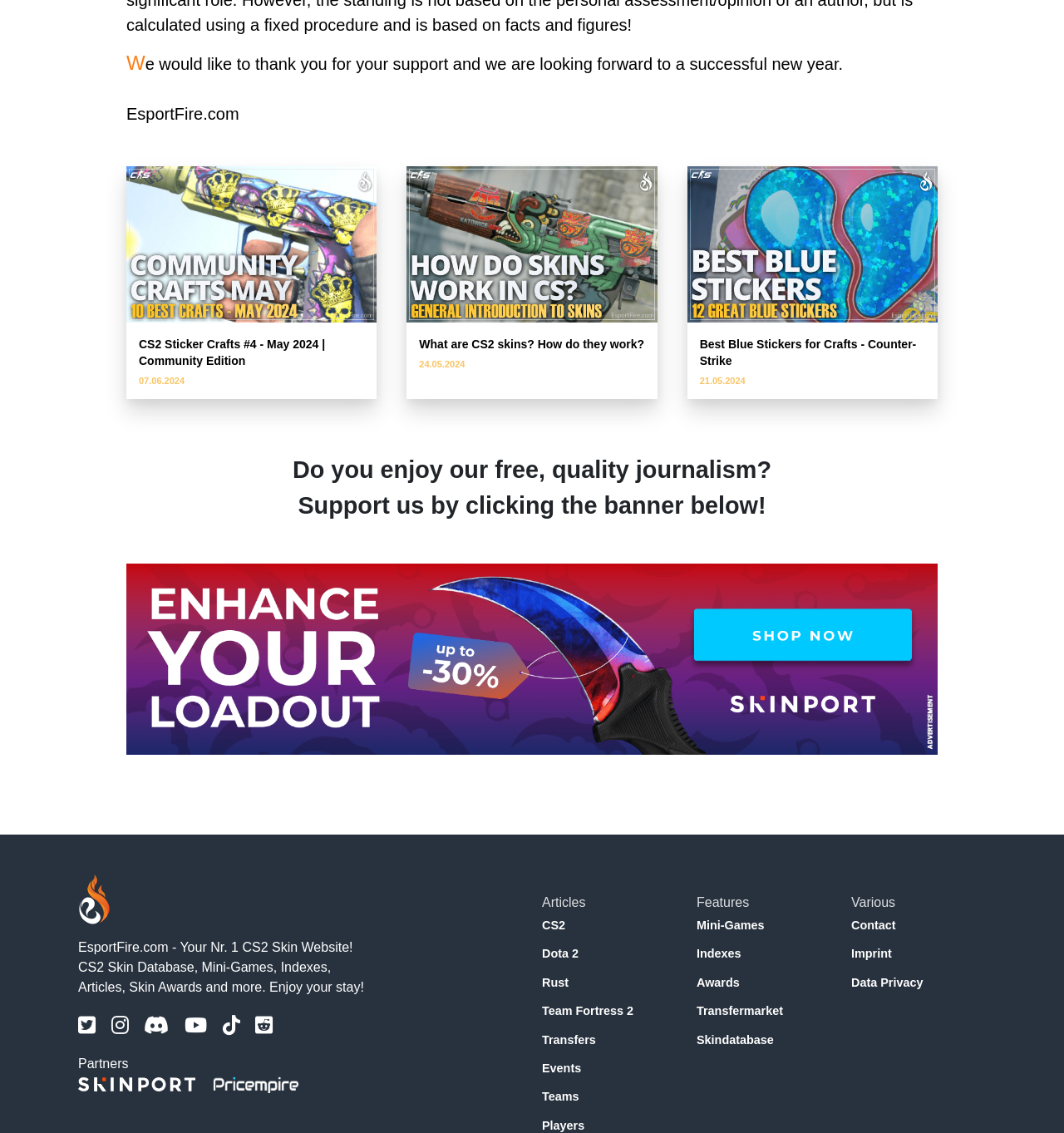Locate the bounding box coordinates of the clickable region necessary to complete the following instruction: "Contact us through the 'Contact' link". Provide the coordinates in the format of four float numbers between 0 and 1, i.e., [left, top, right, bottom].

[0.8, 0.809, 0.927, 0.825]